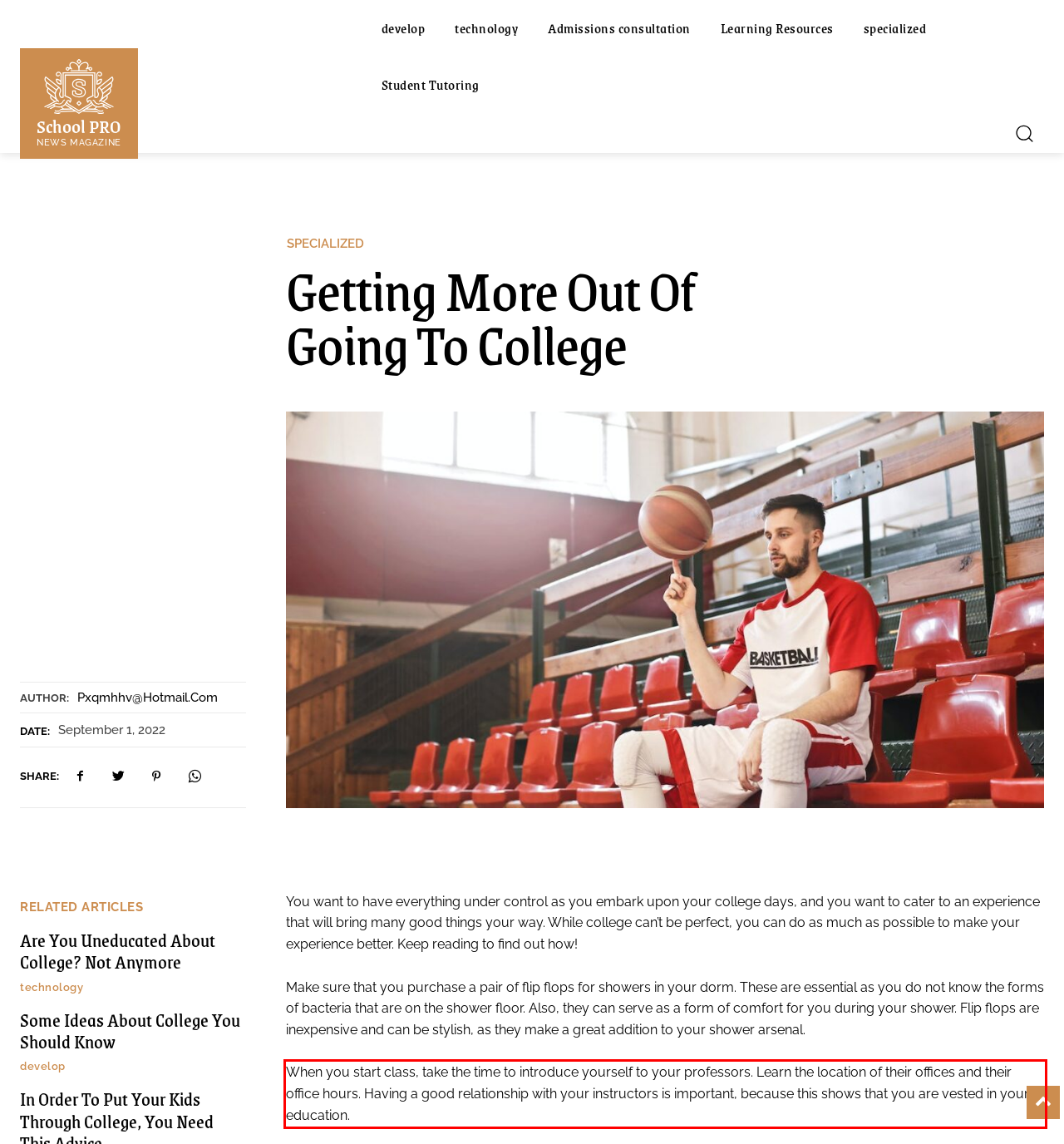With the provided screenshot of a webpage, locate the red bounding box and perform OCR to extract the text content inside it.

When you start class, take the time to introduce yourself to your professors. Learn the location of their offices and their office hours. Having a good relationship with your instructors is important, because this shows that you are vested in your education.